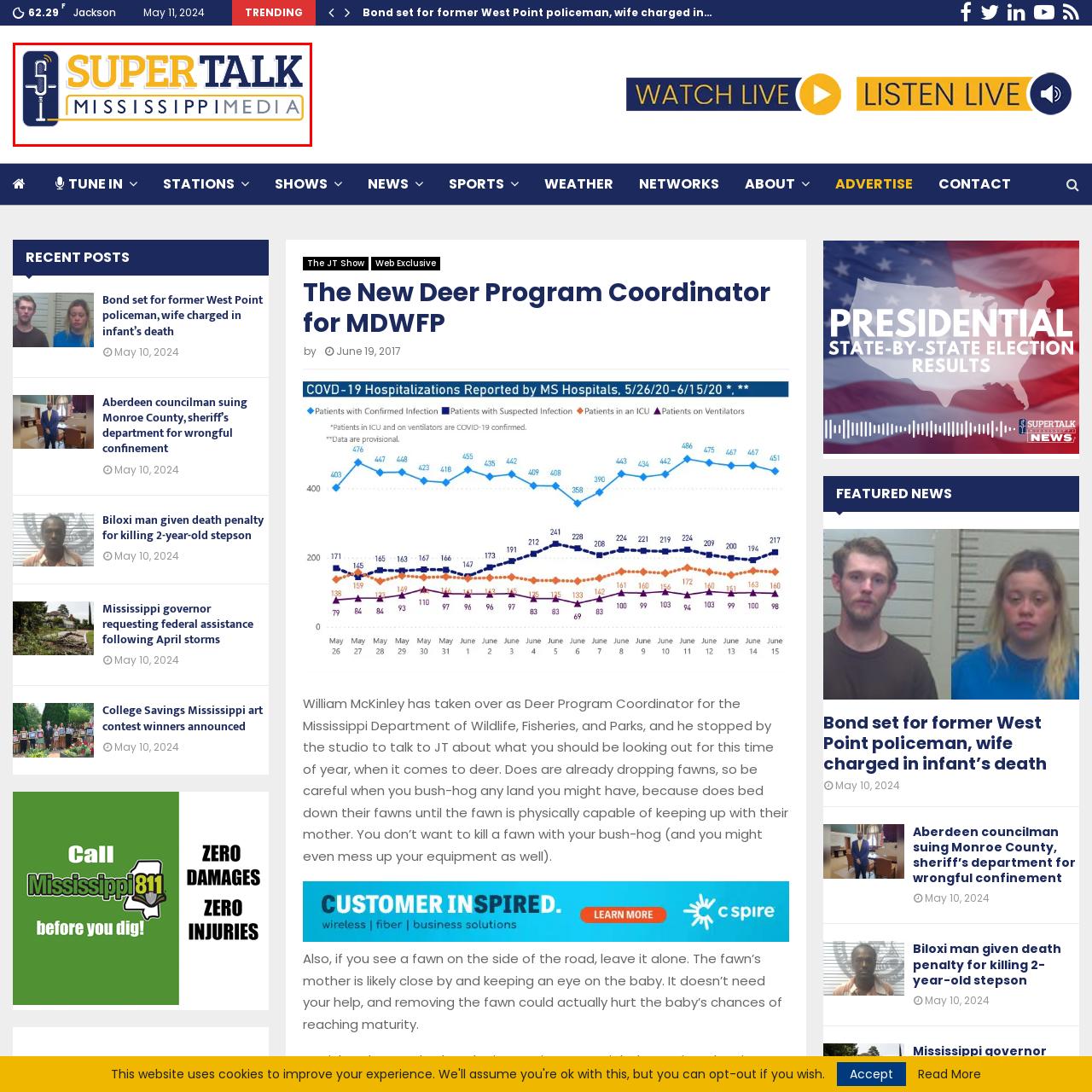Thoroughly describe the scene captured inside the red-bordered section of the image.

The image features the logo of "SuperTalk Mississippi," which incorporates a stylized microphone design along with the text "SUPER TALK" prominently displayed in bright yellow and dark blue. Below this, the words "MISSISSIPPI MEDIA" appear in a slightly smaller font, utilizing a mix of blue and gray colors. This logo represents the media platform that focuses on delivering news content and talk shows relevant to the Mississippi audience, emphasizing its role in engaging with local communities and topics of interest. The design is modern and visually striking, reflecting the brand's commitment to dynamic communication and information dissemination.